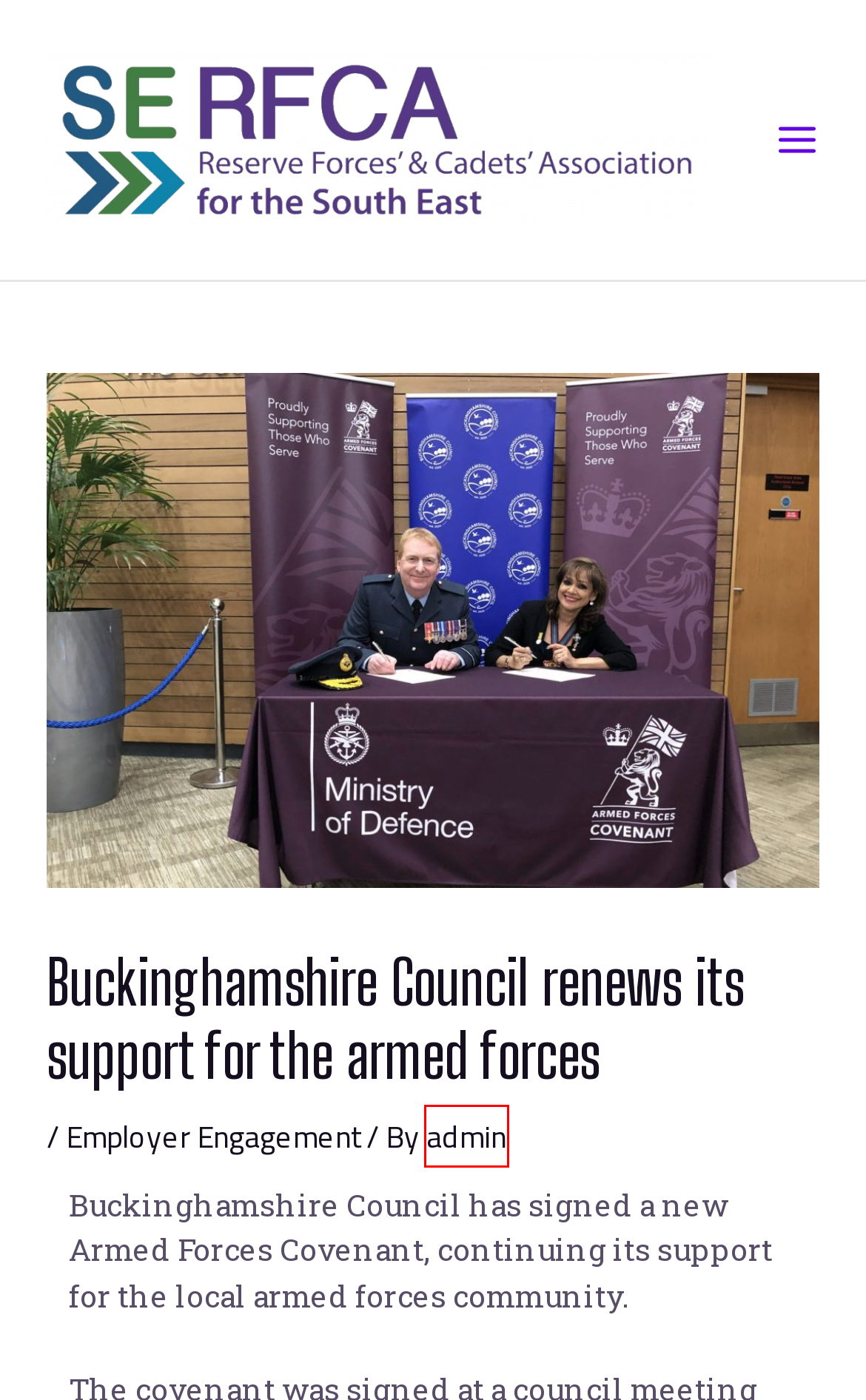Examine the screenshot of a webpage with a red bounding box around a UI element. Select the most accurate webpage description that corresponds to the new page after clicking the highlighted element. Here are the choices:
A. Home - Armed Forces Covenant
B. Home | Cadet Force Adult Volunteer
C. Expansion of FDIS Contracts to Include VE Hard FM Services – South East RFCA
D. Support – South East RFCA
E. Employer Engagement – South East RFCA
F. South East RFCA – South East RFCA
G. admin – South East RFCA
H. Gallery – South East RFCA

G